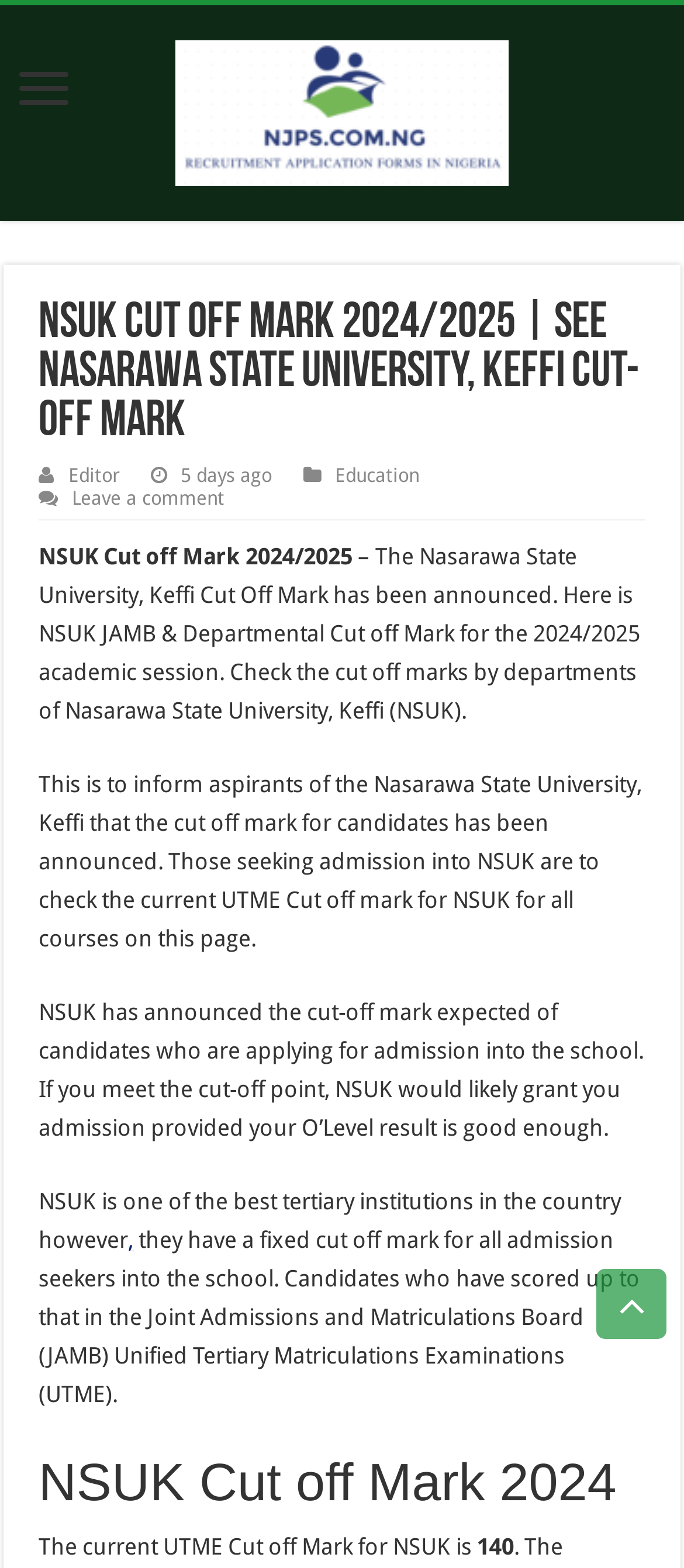What is the purpose of the webpage?
Examine the screenshot and reply with a single word or phrase.

To provide NSUK Cut off Mark information